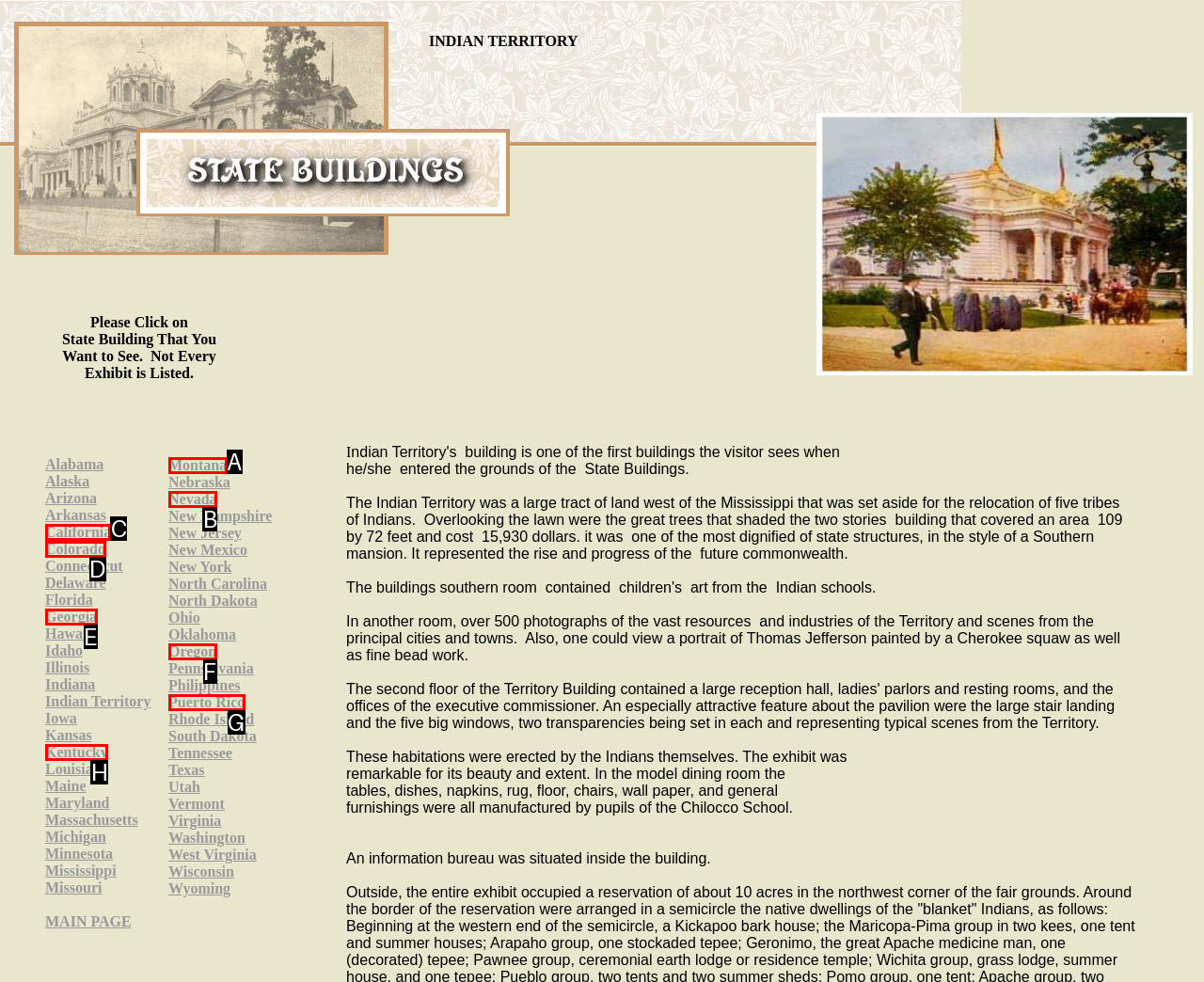Tell me which UI element to click to fulfill the given task: Click on the link to view information about California. Respond with the letter of the correct option directly.

C